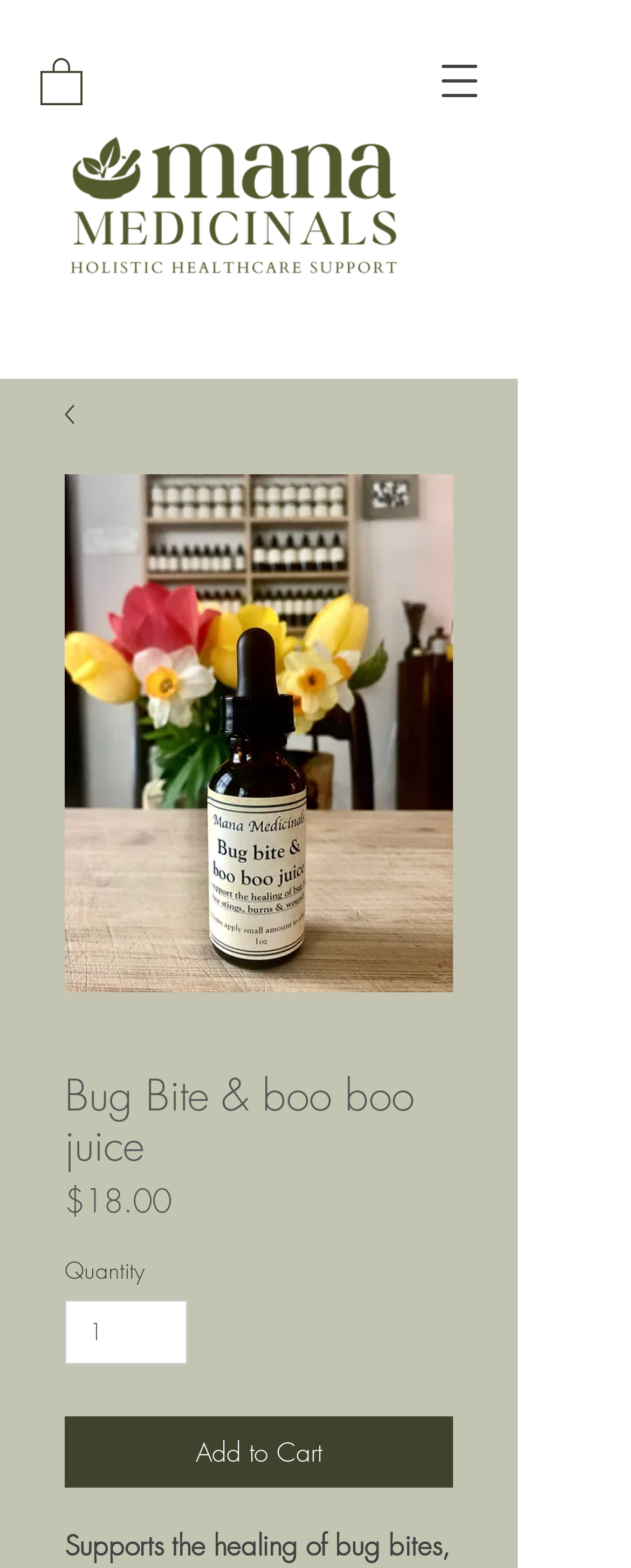Please provide the main heading of the webpage content.

Bug Bite & boo boo juice